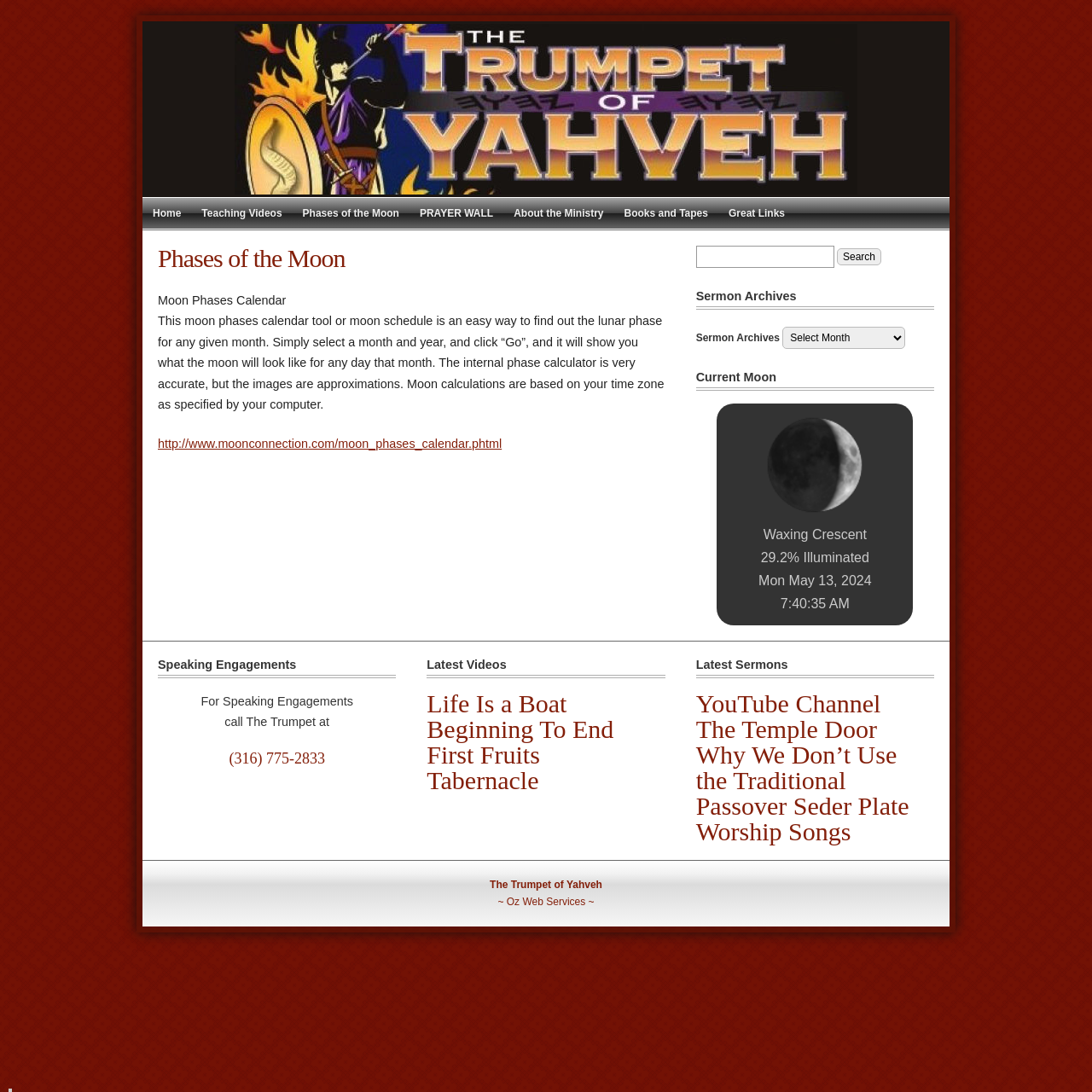What is the purpose of the moon phases calendar tool?
Using the image as a reference, give a one-word or short phrase answer.

To find out the lunar phase for any given month